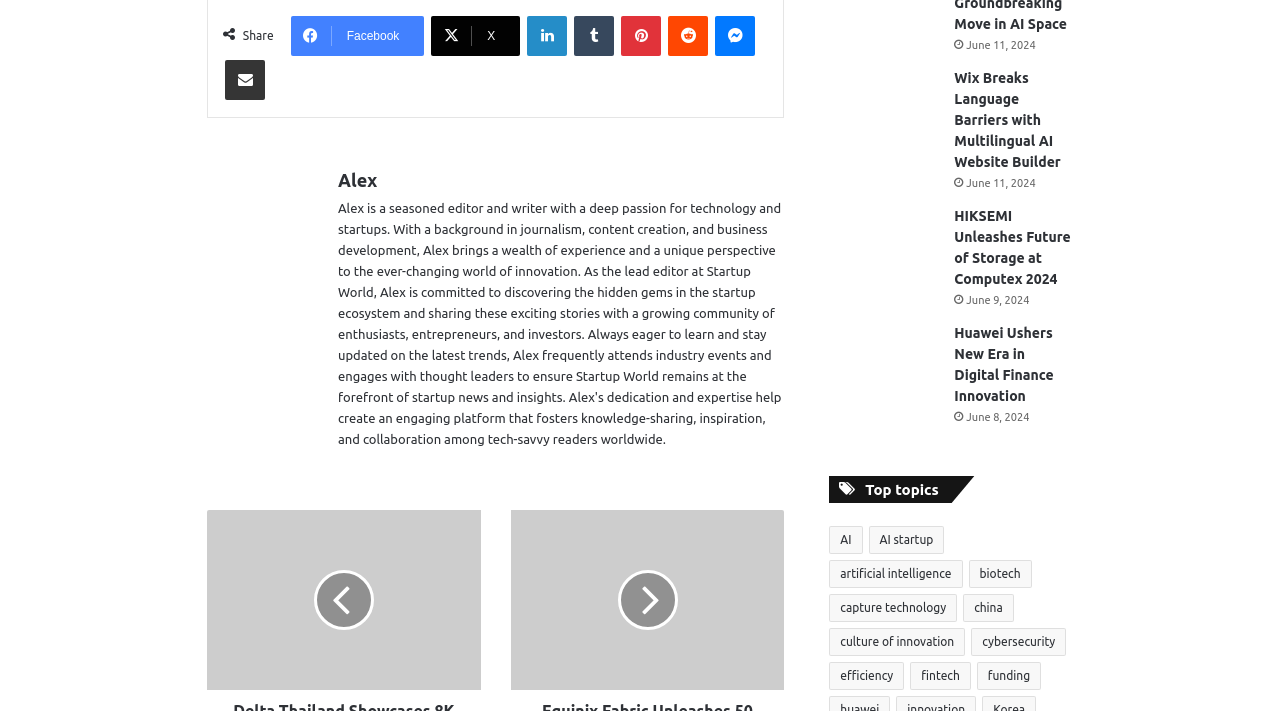Please locate the bounding box coordinates of the region I need to click to follow this instruction: "Learn about AI startup".

[0.679, 0.74, 0.738, 0.779]